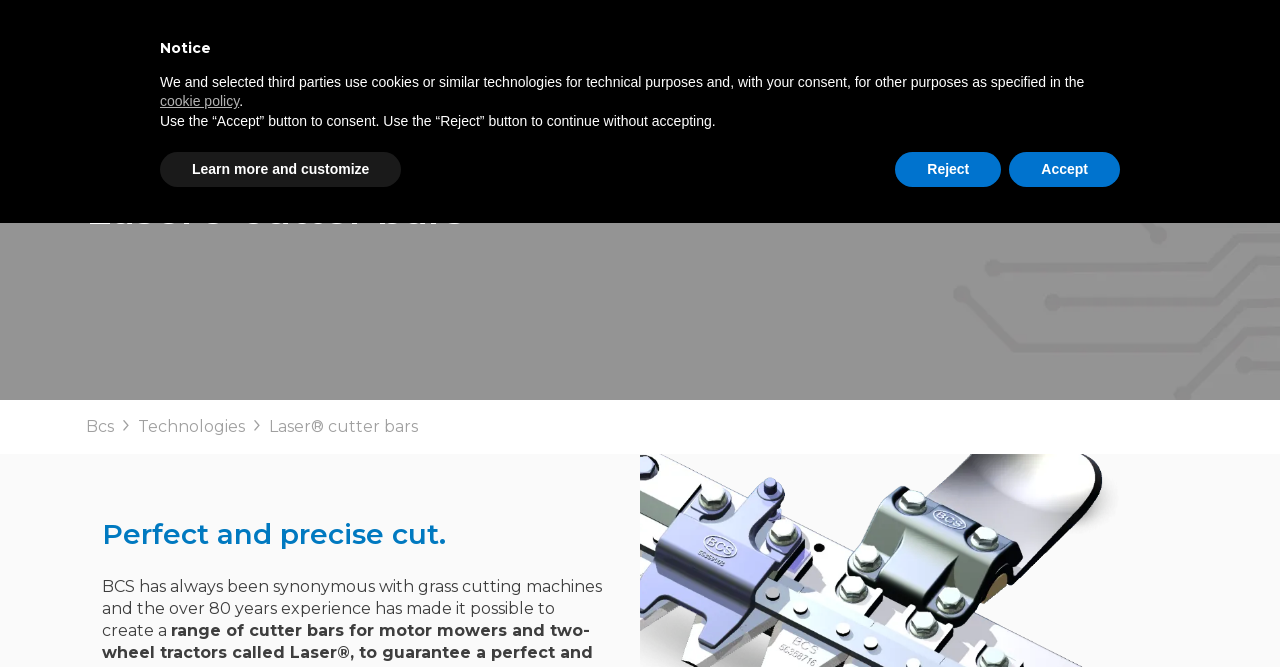Provide a one-word or short-phrase response to the question:
What is the main product of the company?

Laser cutter bars